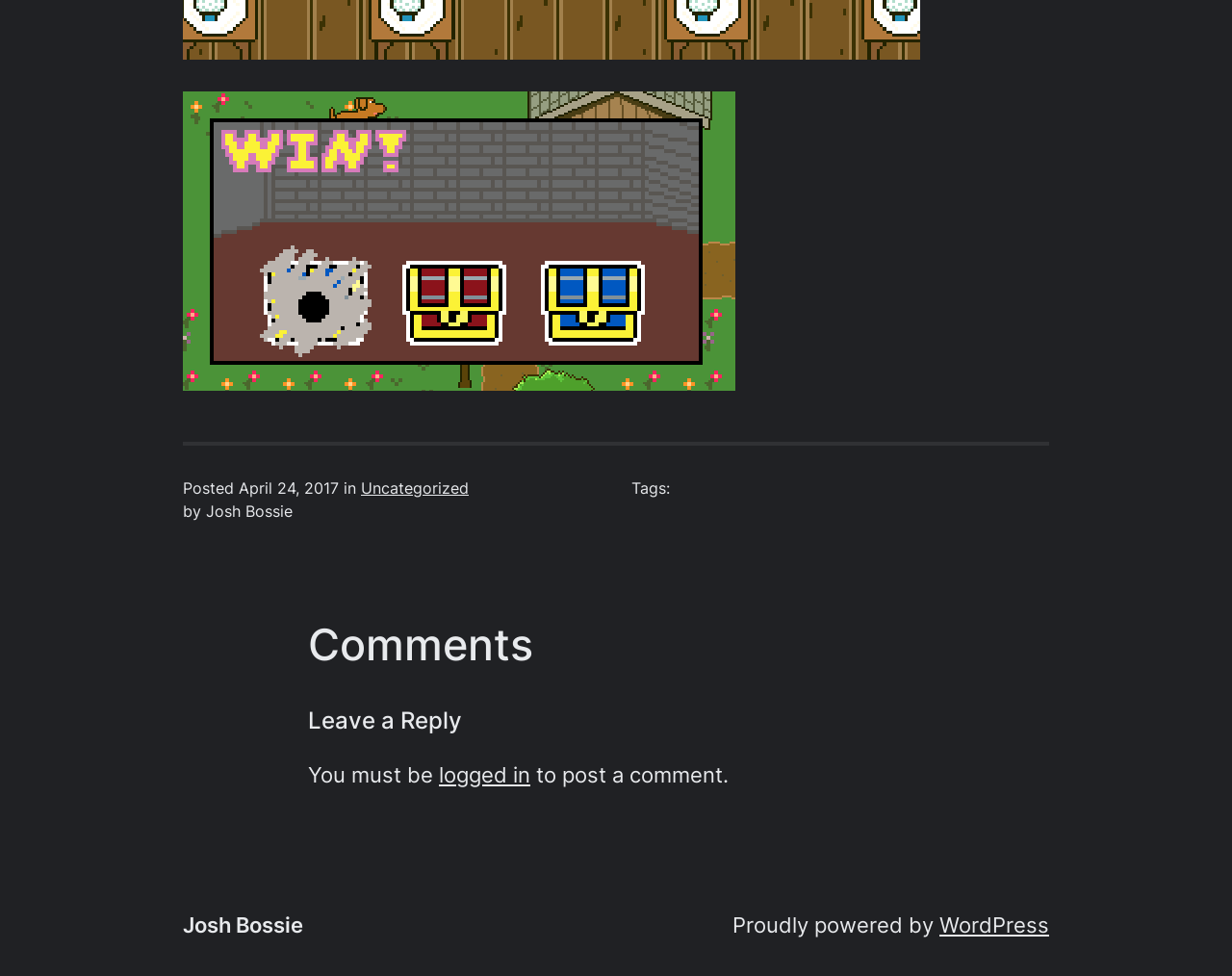Determine the bounding box coordinates in the format (top-left x, top-left y, bottom-right x, bottom-right y). Ensure all values are floating point numbers between 0 and 1. Identify the bounding box of the UI element described by: Uncategorized

[0.293, 0.491, 0.38, 0.51]